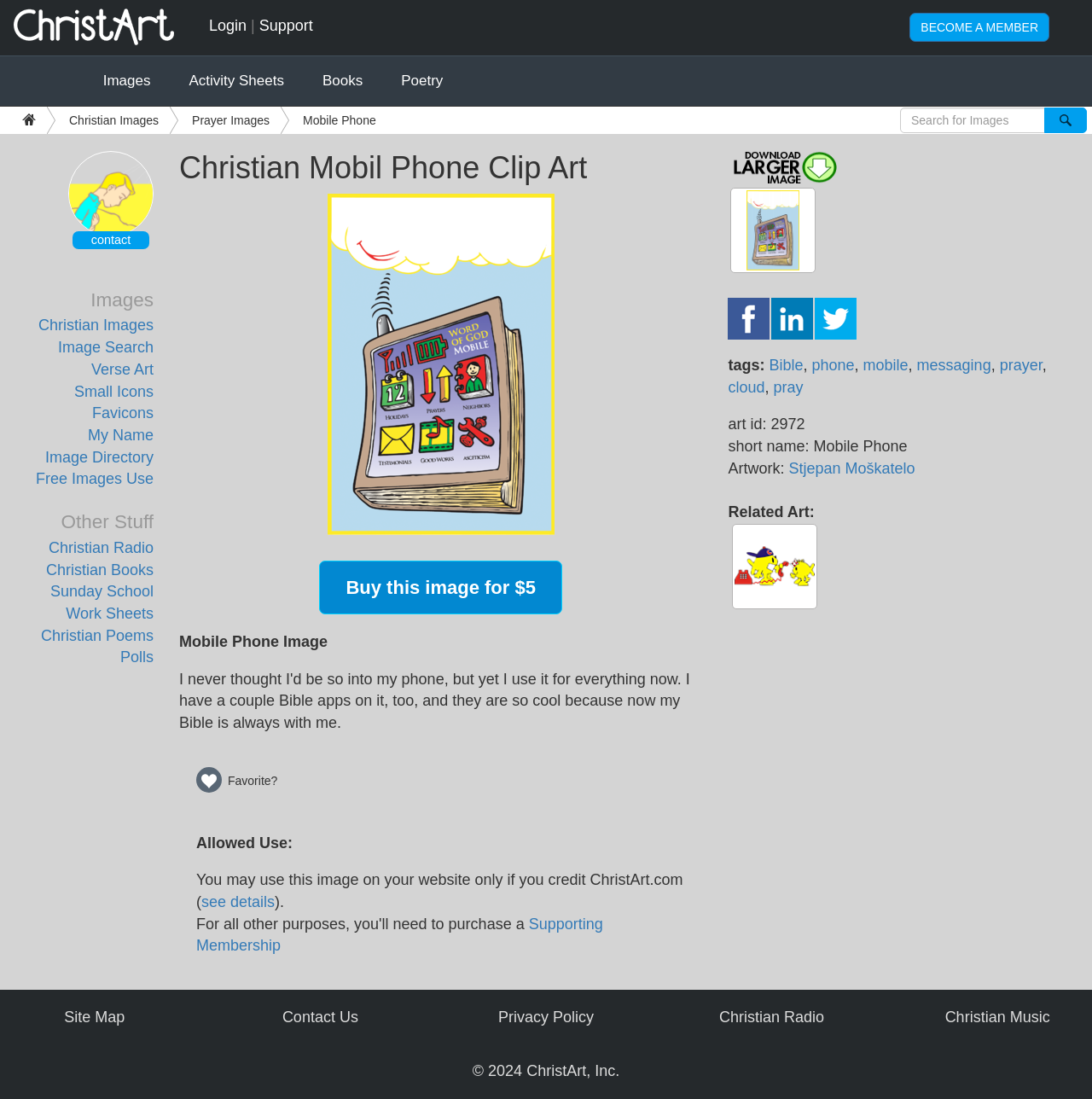What is the theme of the image on the webpage?
Please answer the question with a detailed and comprehensive explanation.

The theme of the image on the webpage can be inferred from the various links and text on the webpage, such as 'Christian Images', 'Christian Radio', and 'Christian Books', which suggest a Christian theme.